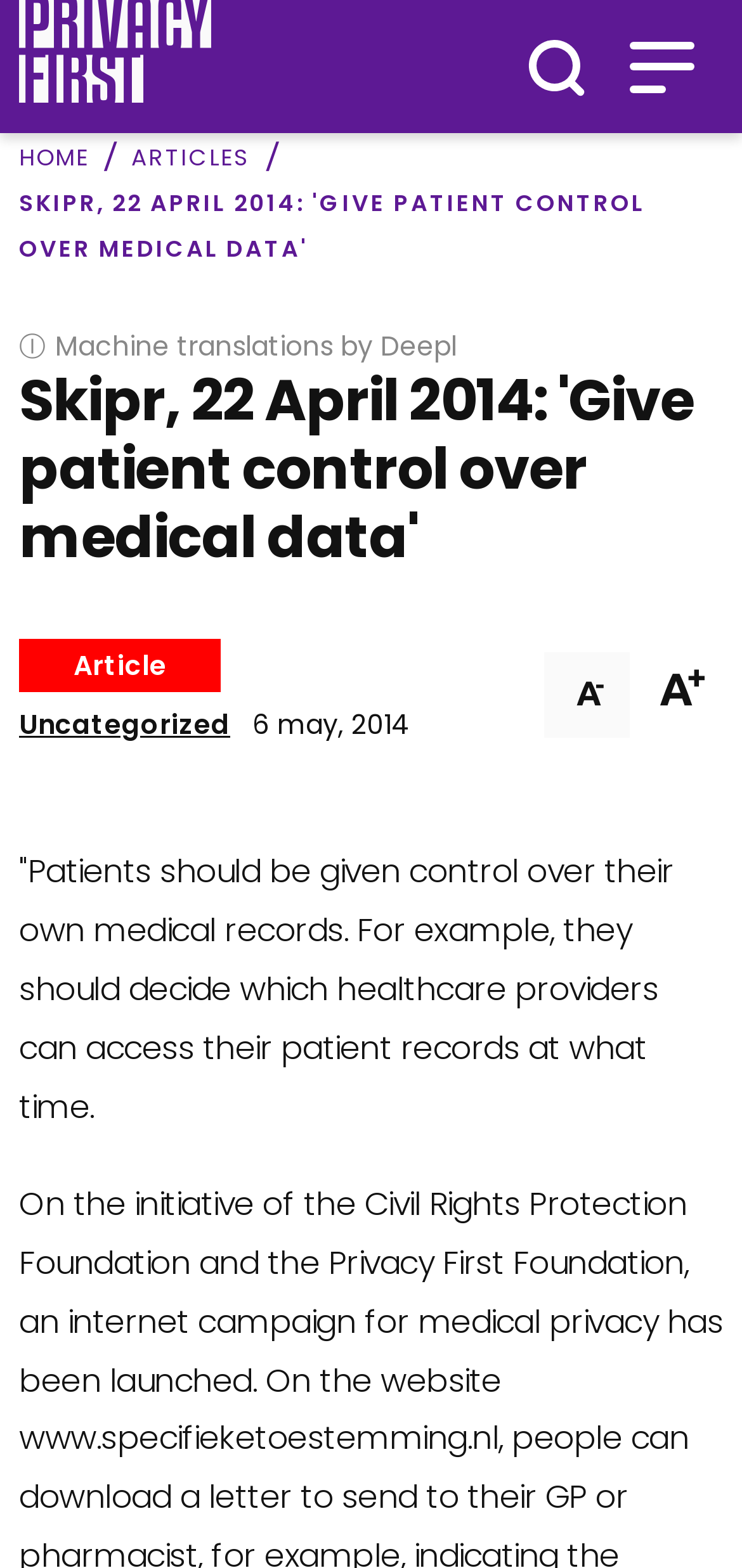Please give the bounding box coordinates of the area that should be clicked to fulfill the following instruction: "Learn about privacy policy". The coordinates should be in the format of four float numbers from 0 to 1, i.e., [left, top, right, bottom].

None